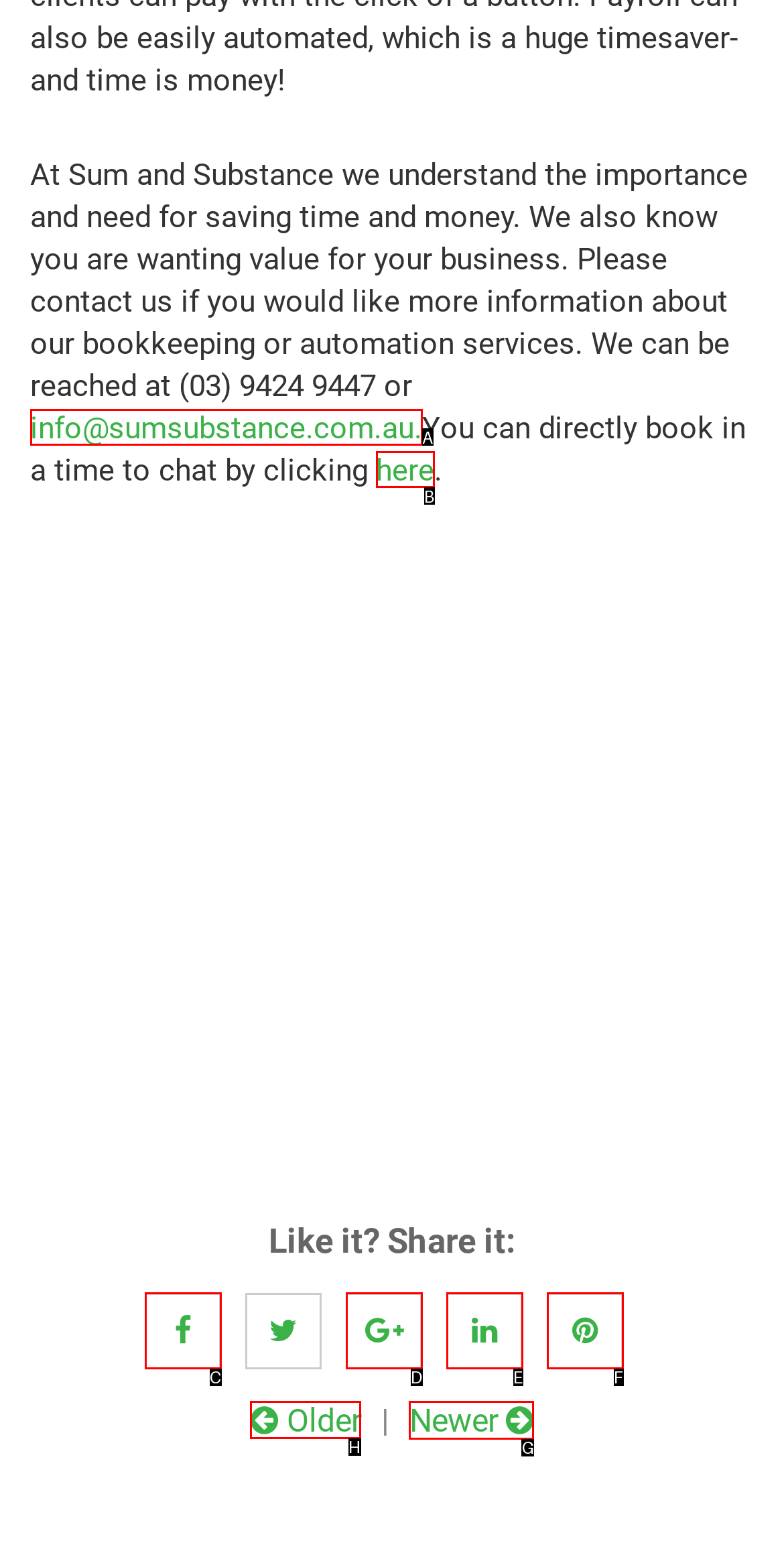For the task "Go to the previous post", which option's letter should you click? Answer with the letter only.

H